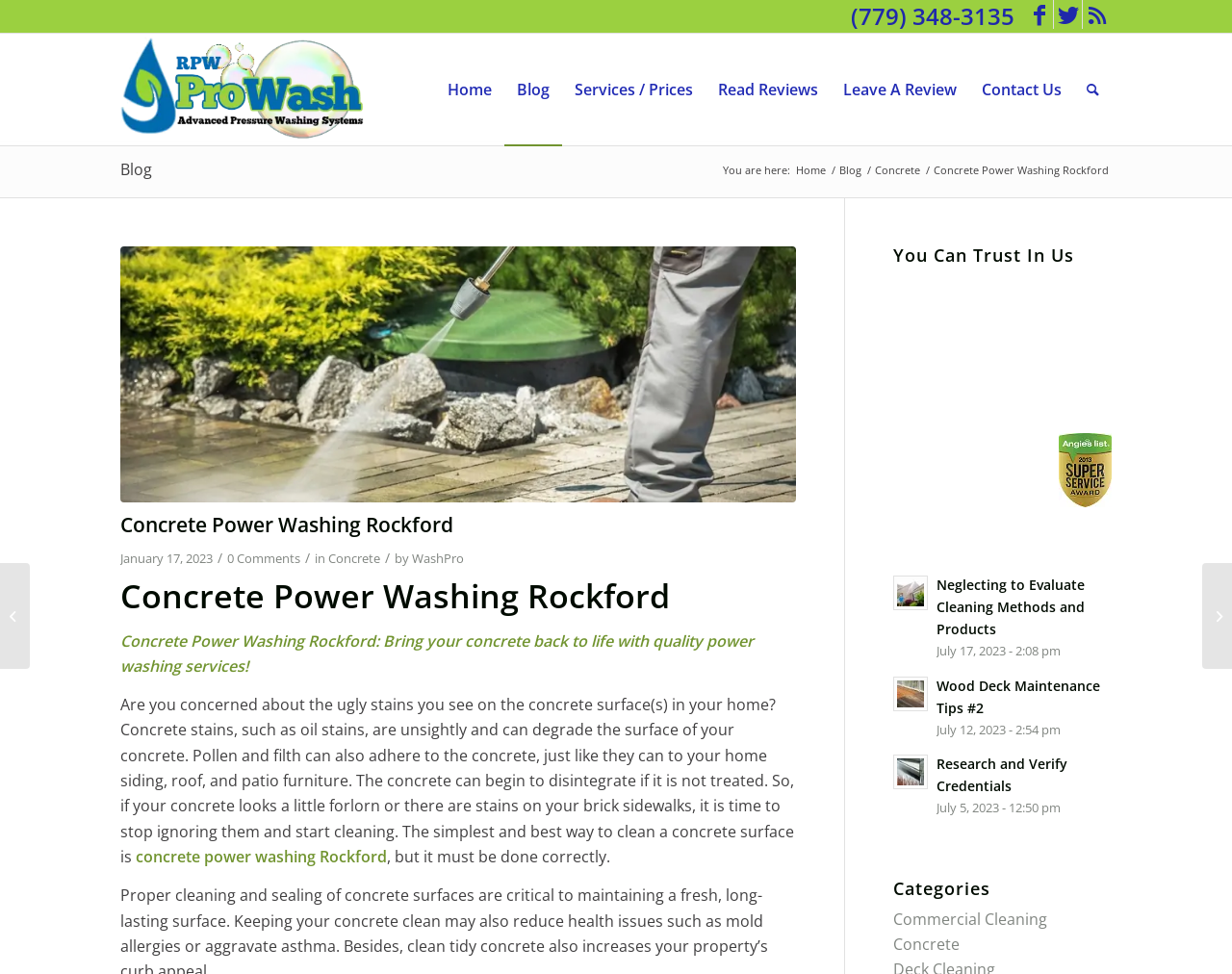Answer the following in one word or a short phrase: 
How many social media links are displayed on the webpage?

3